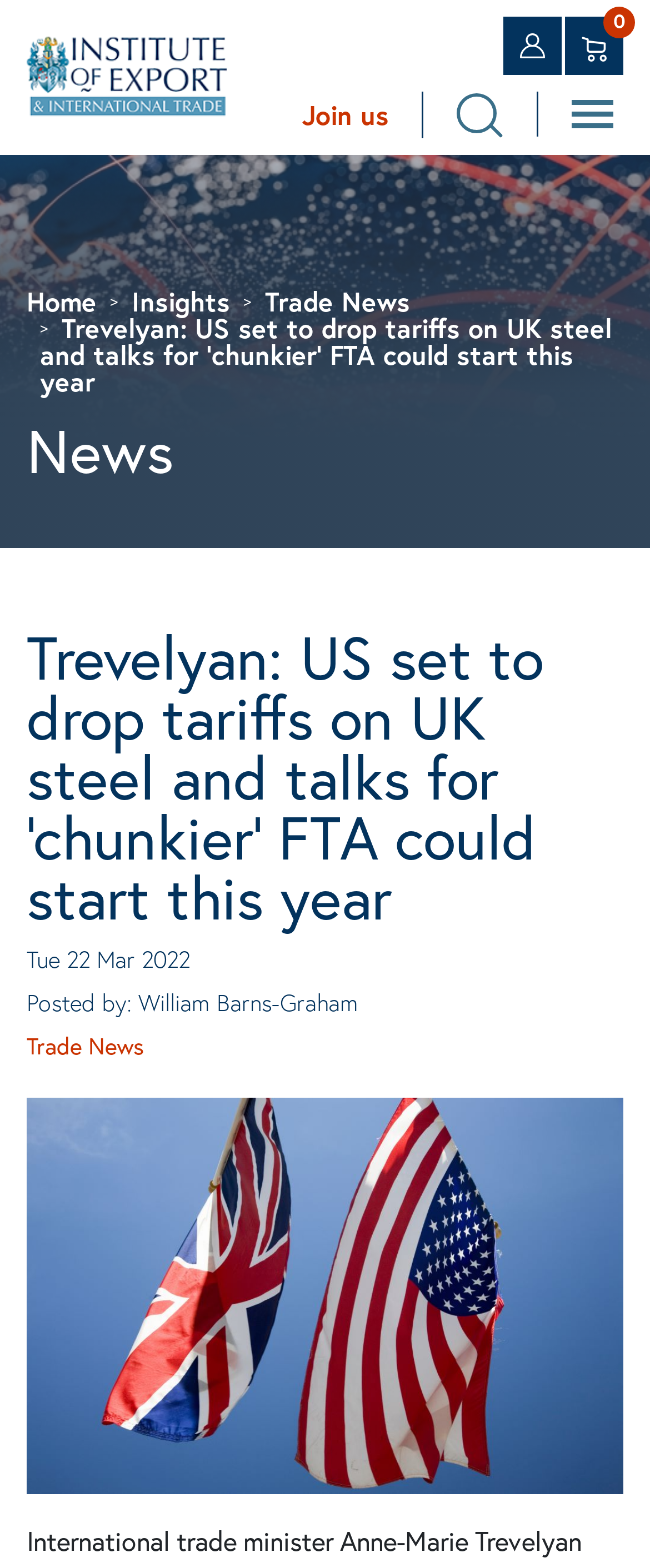For the given element description Login, determine the bounding box coordinates of the UI element. The coordinates should follow the format (top-left x, top-left y, bottom-right x, bottom-right y) and be within the range of 0 to 1.

[0.774, 0.011, 0.864, 0.048]